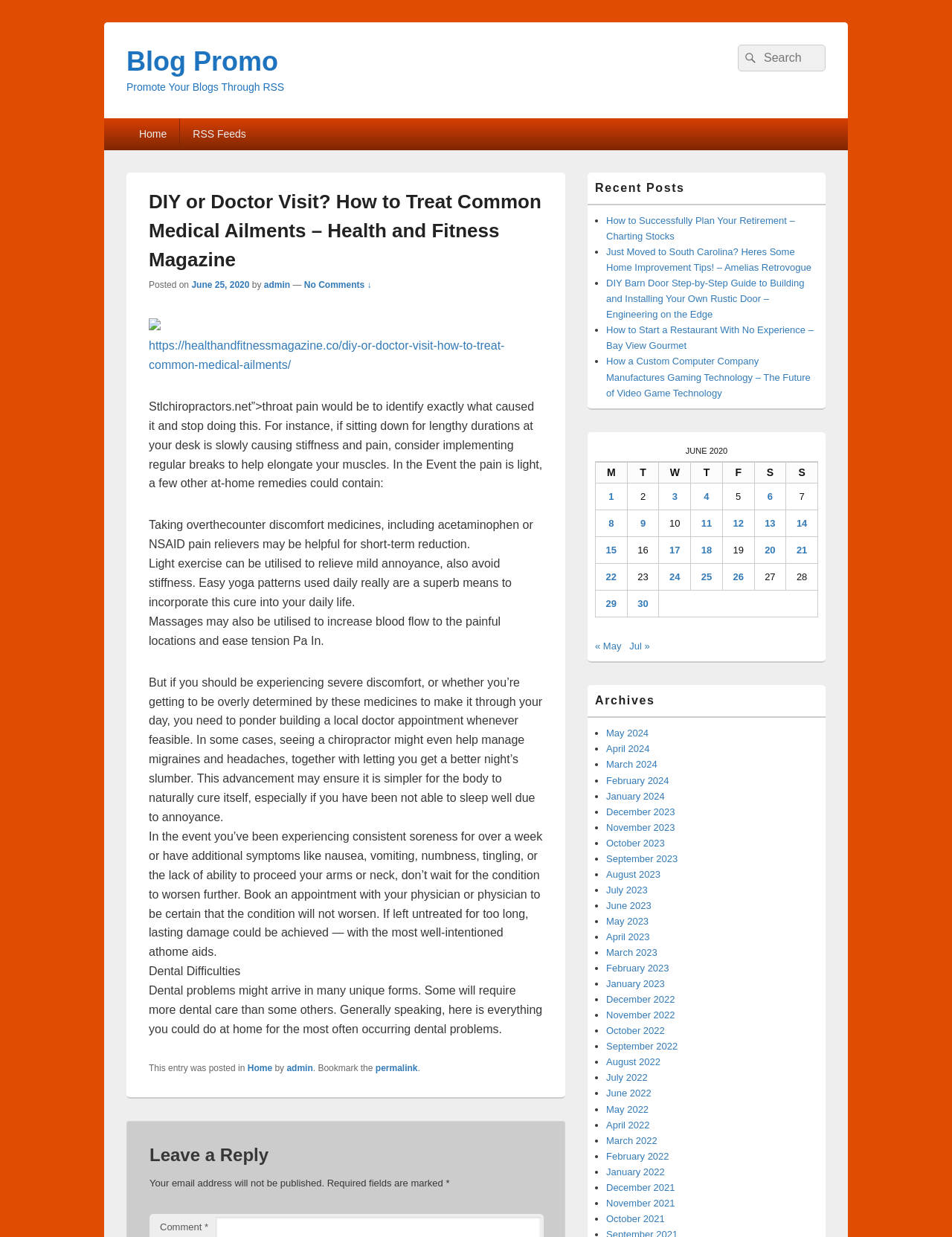Detail the various sections and features present on the webpage.

This webpage is an article from Health and Fitness Magazine, titled "DIY or Doctor Visit? How to Treat Common Medical Ailments." The article discusses various ways to treat common medical issues, such as throat pain, dental problems, and more. 

At the top of the page, there is a search bar and a navigation menu with links to the home page, RSS feeds, and other sections of the website. Below the navigation menu, there is a header section with the article title, publication date, and author information.

The main content of the article is divided into several sections, each discussing a different medical issue and its potential treatments. The text is accompanied by a few images and links to other related articles. 

On the right-hand side of the page, there is a sidebar with a list of recent posts, including links to other articles on various topics such as retirement planning, home improvement, and restaurant management. Below the recent posts section, there is a calendar for June 2020, showing the dates when posts were published.

At the bottom of the page, there is a footer section with links to the home page, a permalink to the current article, and a section for leaving comments.